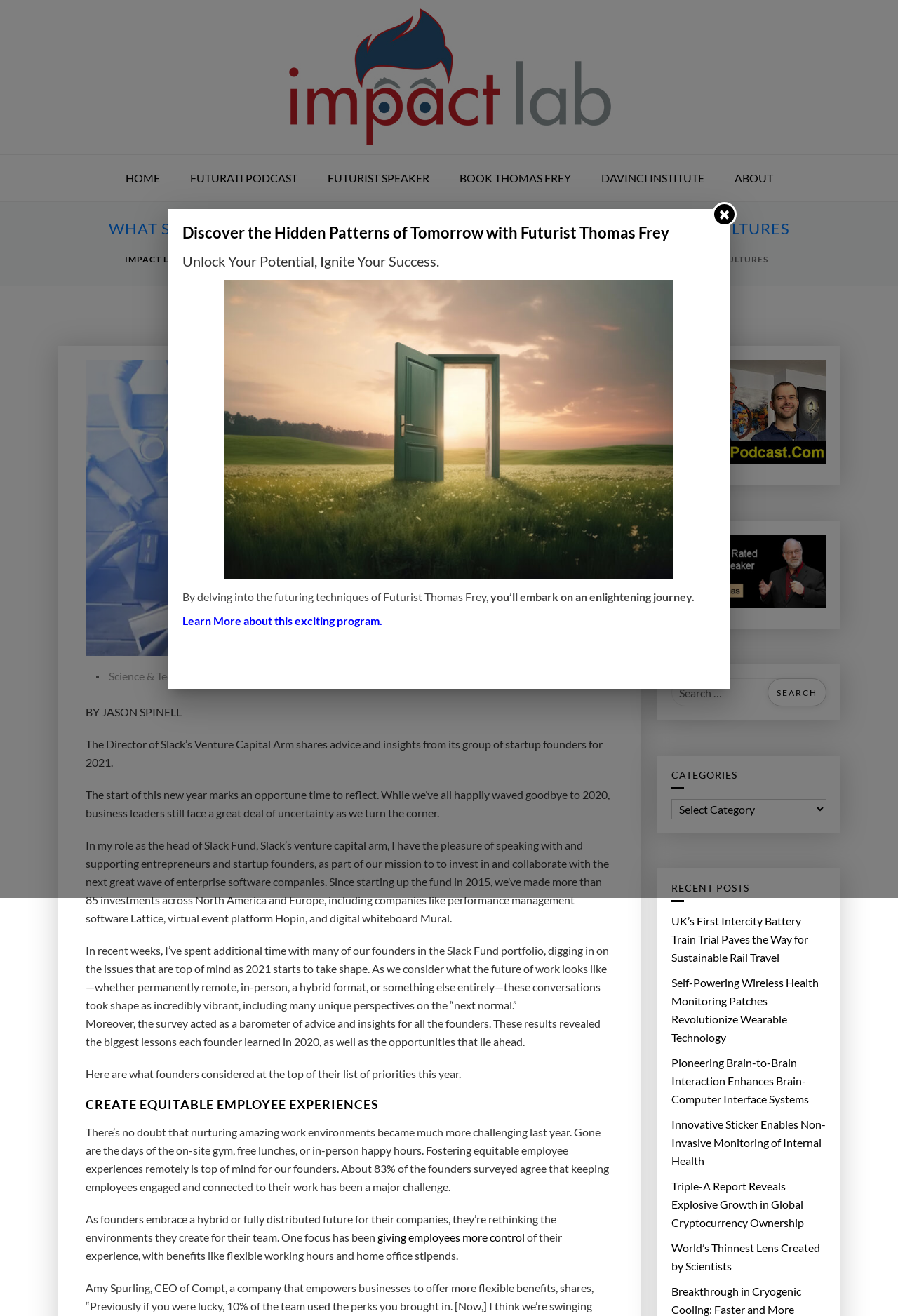Please provide a one-word or phrase answer to the question: 
What is the name of the venture capital arm mentioned in the article?

Slack Fund